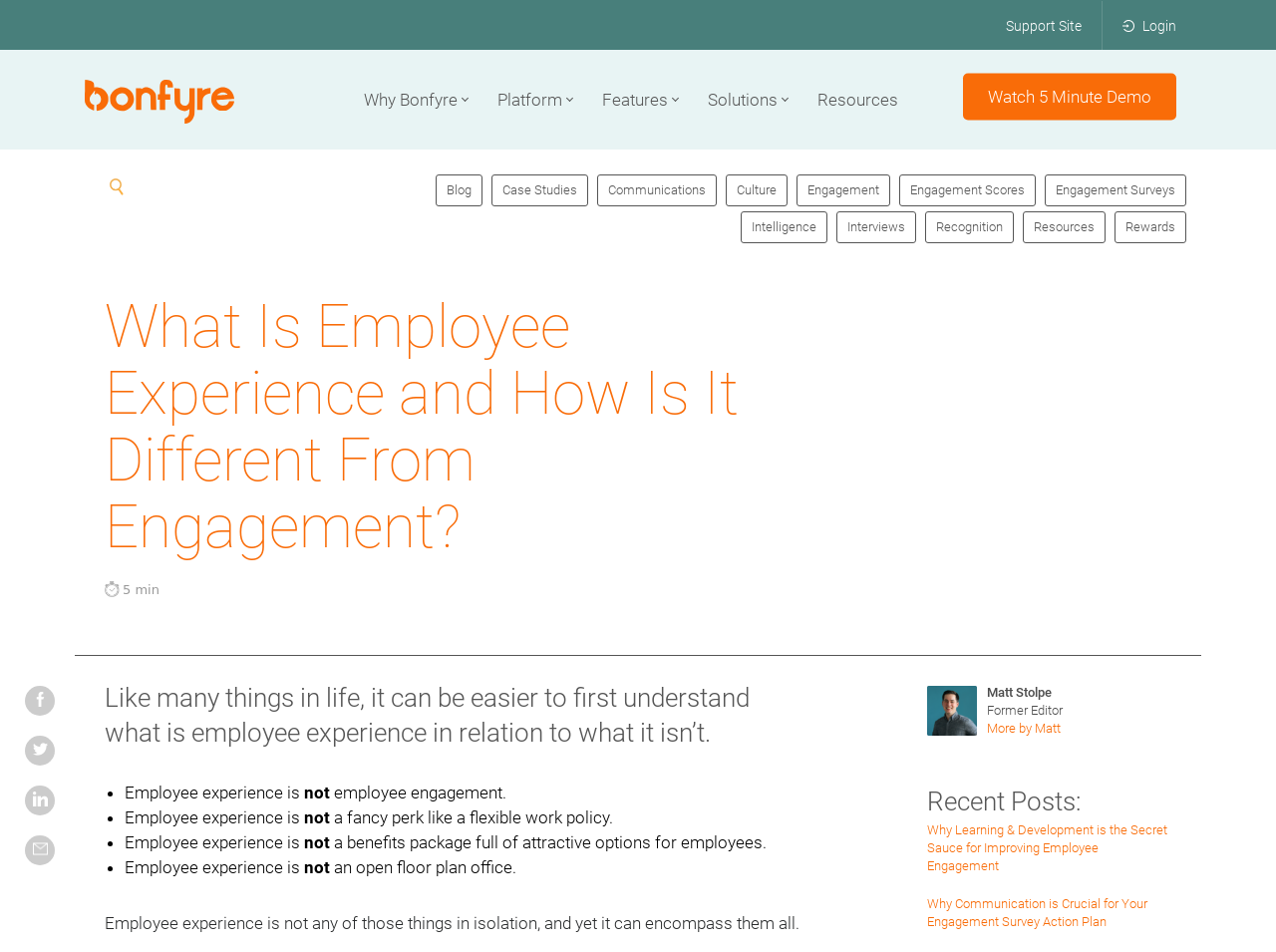Determine the bounding box coordinates in the format (top-left x, top-left y, bottom-right x, bottom-right y). Ensure all values are floating point numbers between 0 and 1. Identify the bounding box of the UI element described by: Engagement Scores

[0.705, 0.183, 0.812, 0.217]